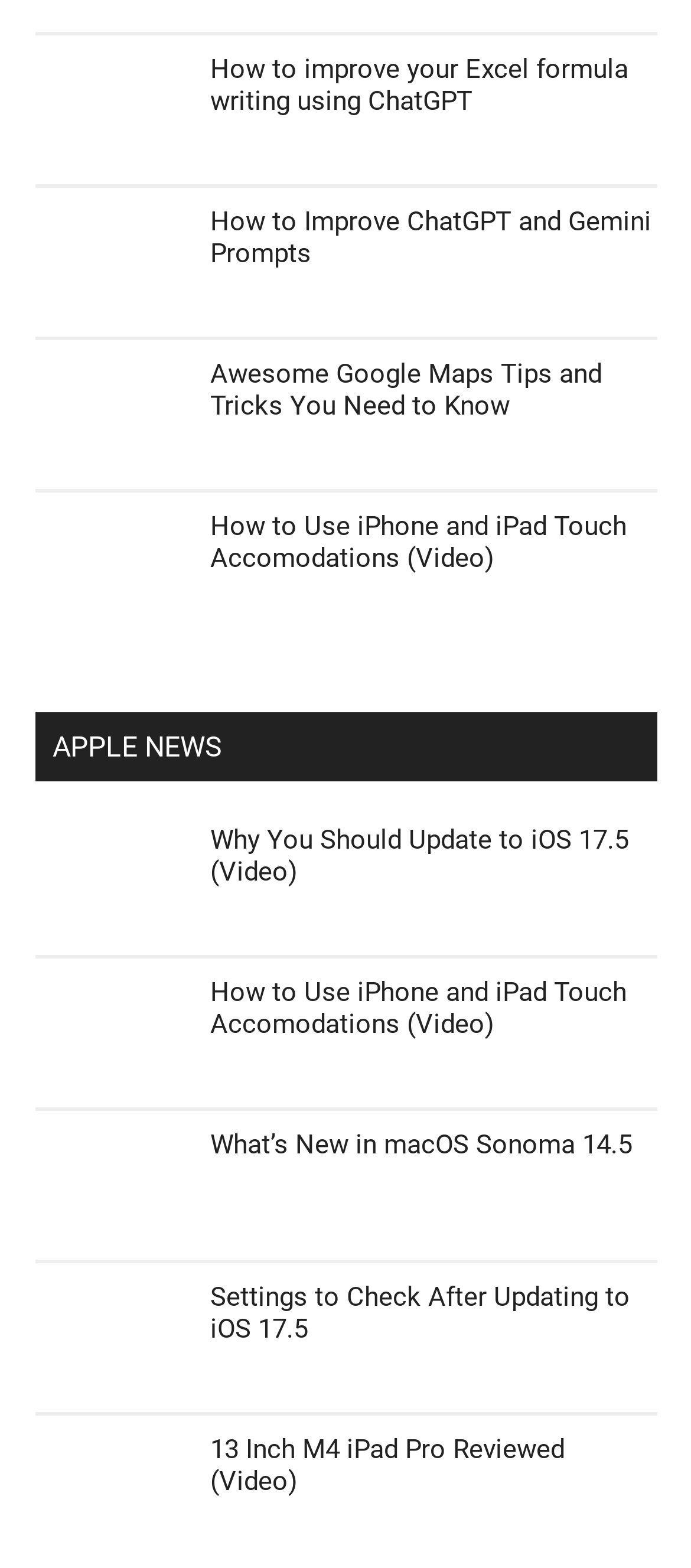Could you determine the bounding box coordinates of the clickable element to complete the instruction: "Explore awesome Google Maps tips and tricks"? Provide the coordinates as four float numbers between 0 and 1, i.e., [left, top, right, bottom].

[0.05, 0.201, 0.95, 0.241]